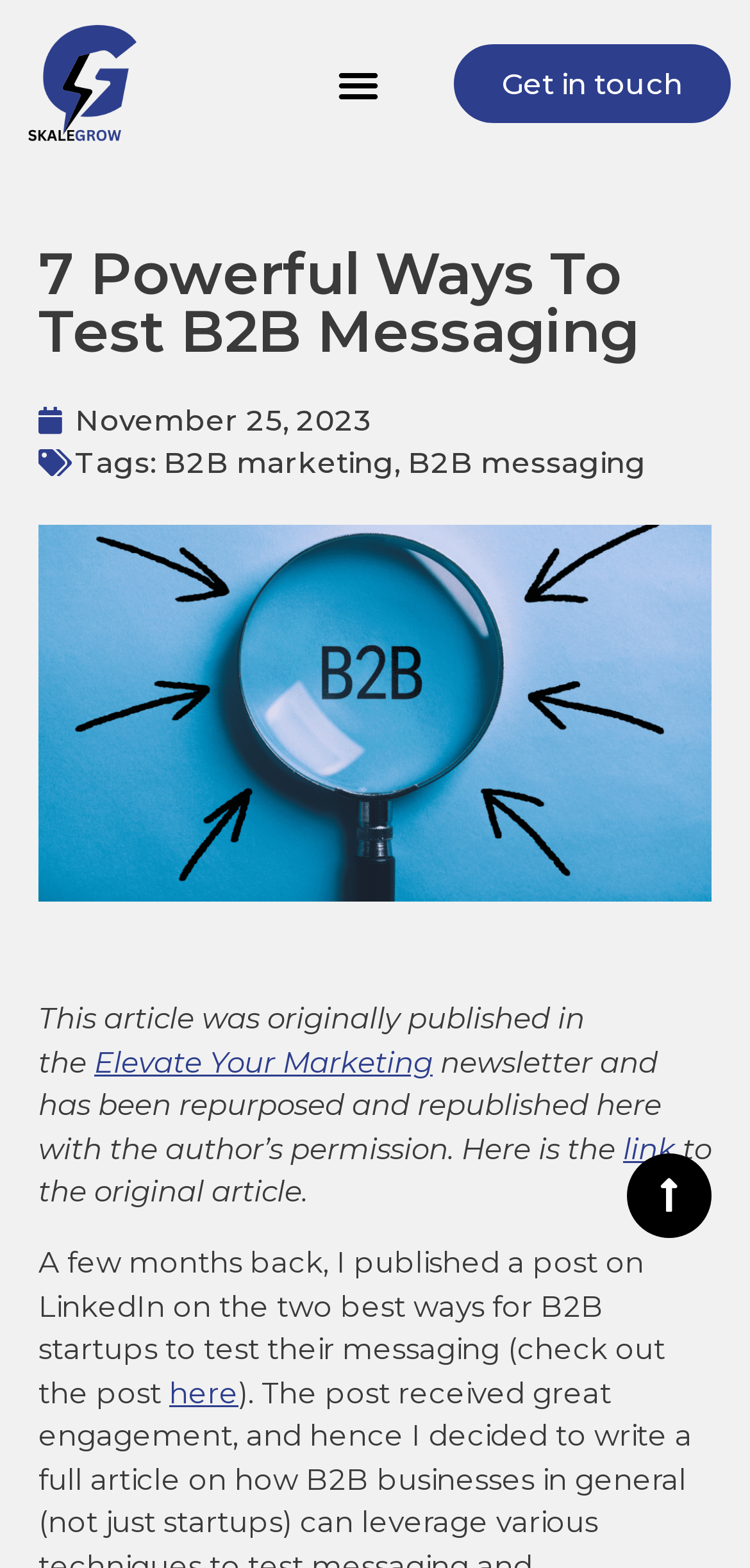Can you determine the bounding box coordinates of the area that needs to be clicked to fulfill the following instruction: "Explore the link to Elevate Your Marketing"?

[0.126, 0.666, 0.577, 0.689]